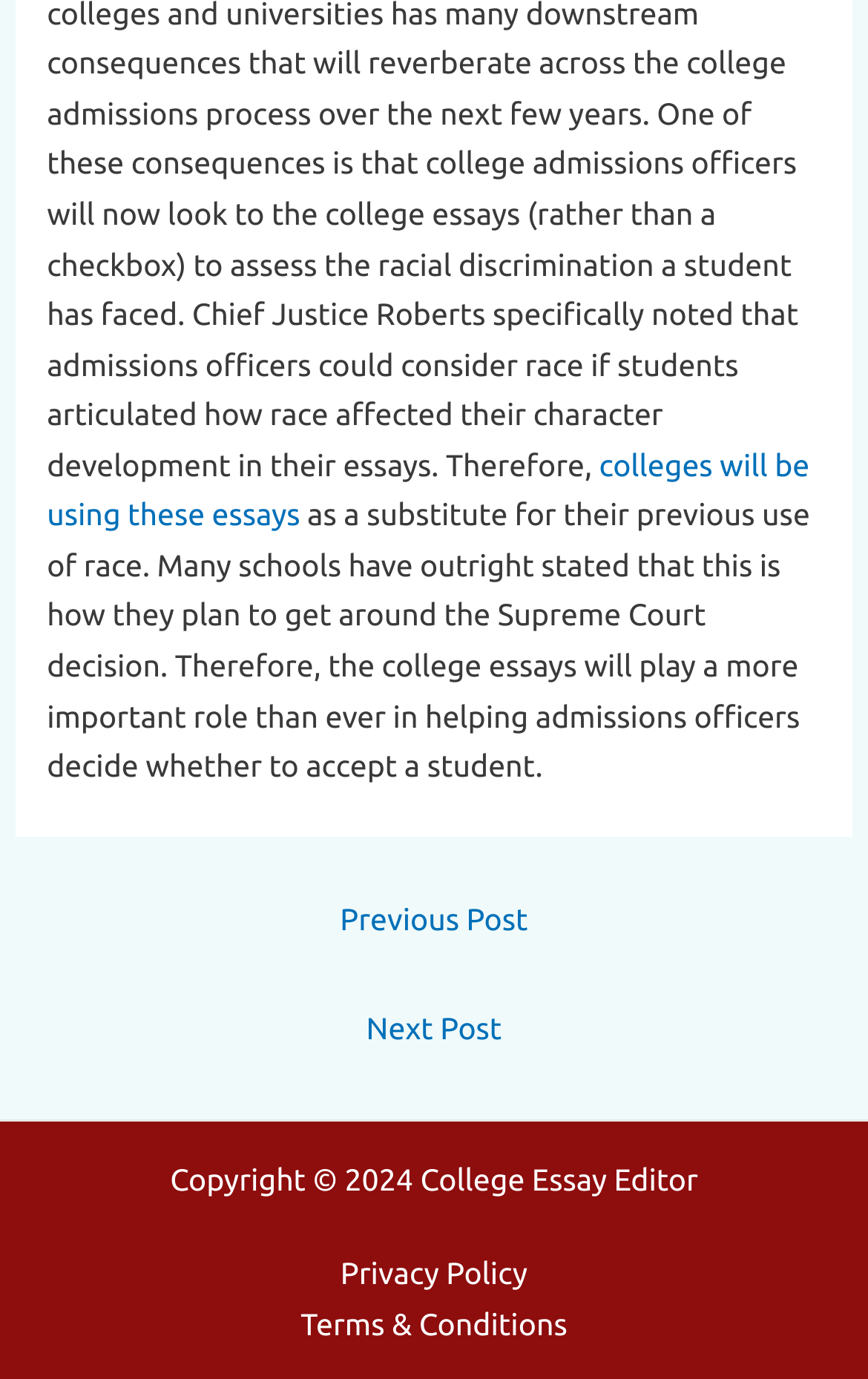Locate the bounding box coordinates of the UI element described by: "← Previous Post". The bounding box coordinates should consist of four float numbers between 0 and 1, i.e., [left, top, right, bottom].

[0.043, 0.643, 0.957, 0.695]